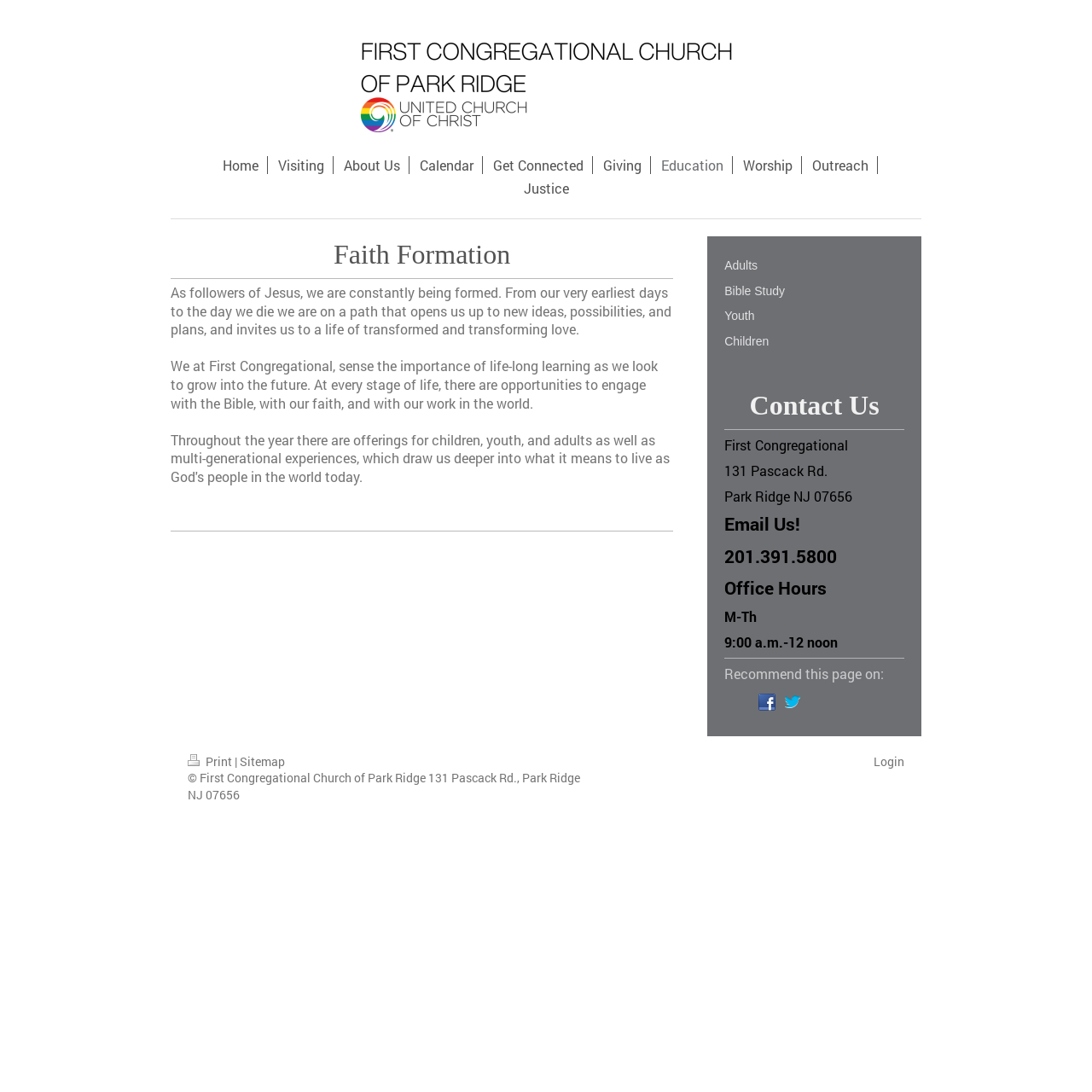Determine the bounding box coordinates of the clickable region to carry out the instruction: "Contact the church via email".

[0.663, 0.469, 0.733, 0.491]